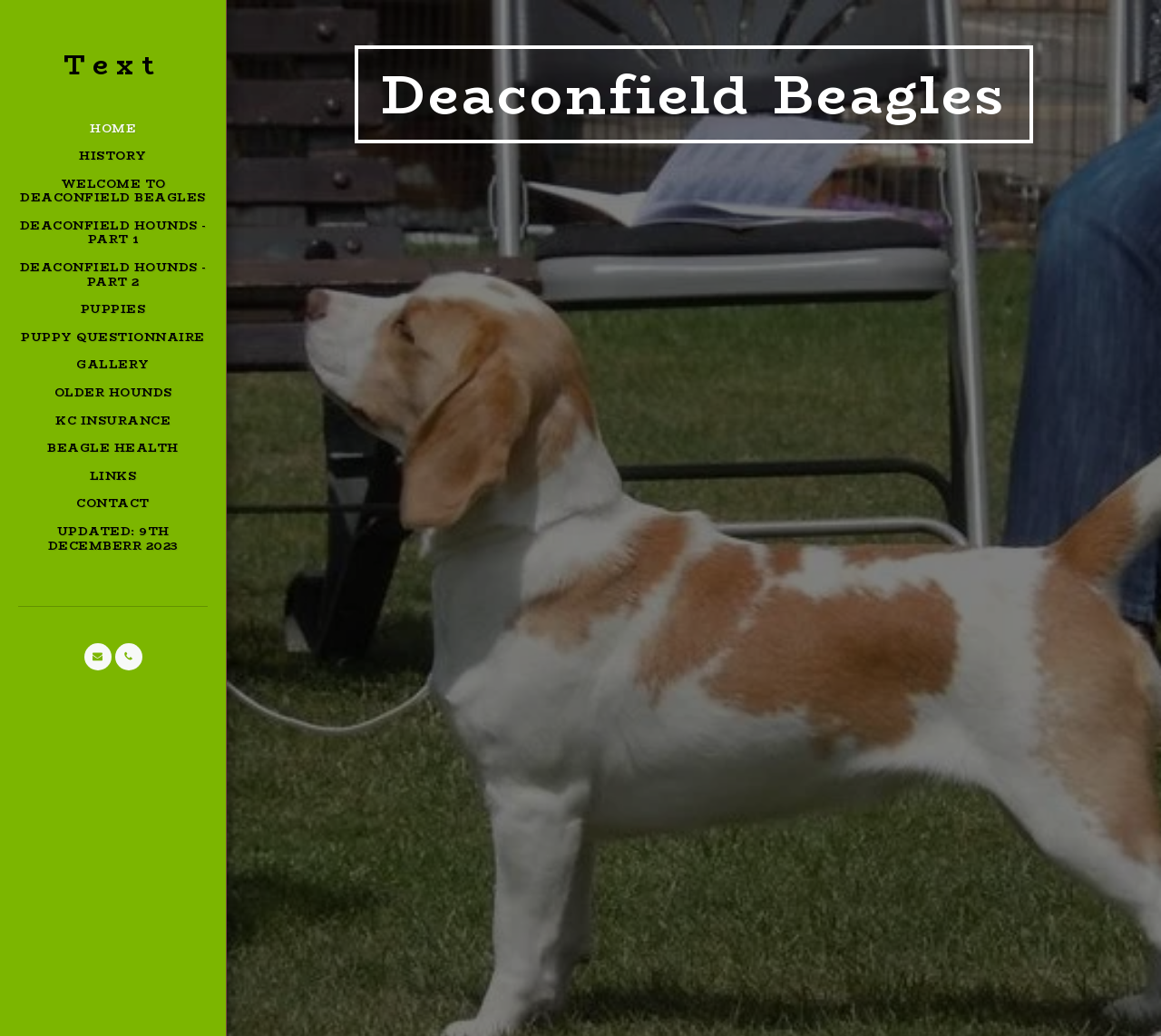Please determine the bounding box coordinates of the area that needs to be clicked to complete this task: 'contact us'. The coordinates must be four float numbers between 0 and 1, formatted as [left, top, right, bottom].

[0.066, 0.474, 0.129, 0.499]